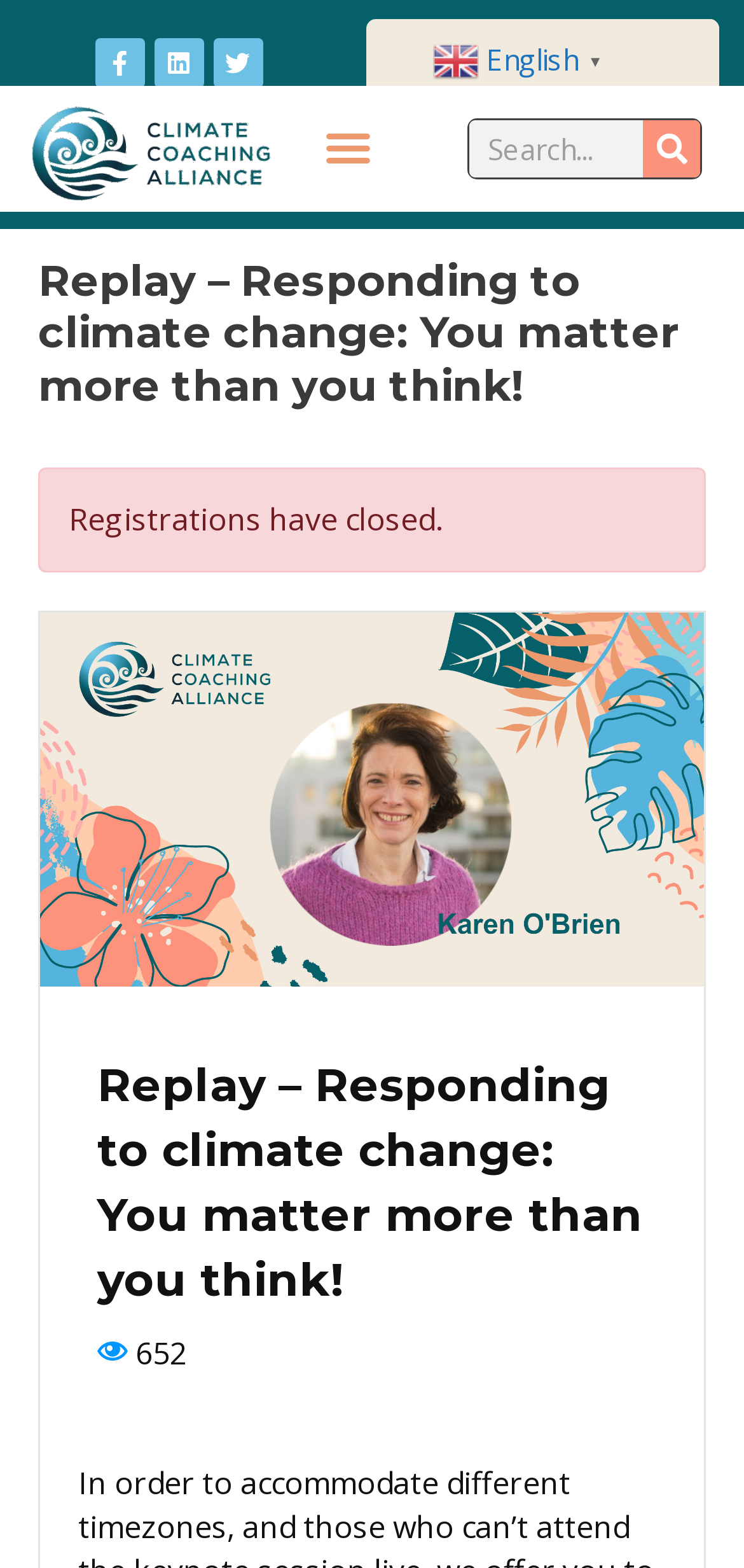Respond with a single word or short phrase to the following question: 
What is the status of registrations?

Closed